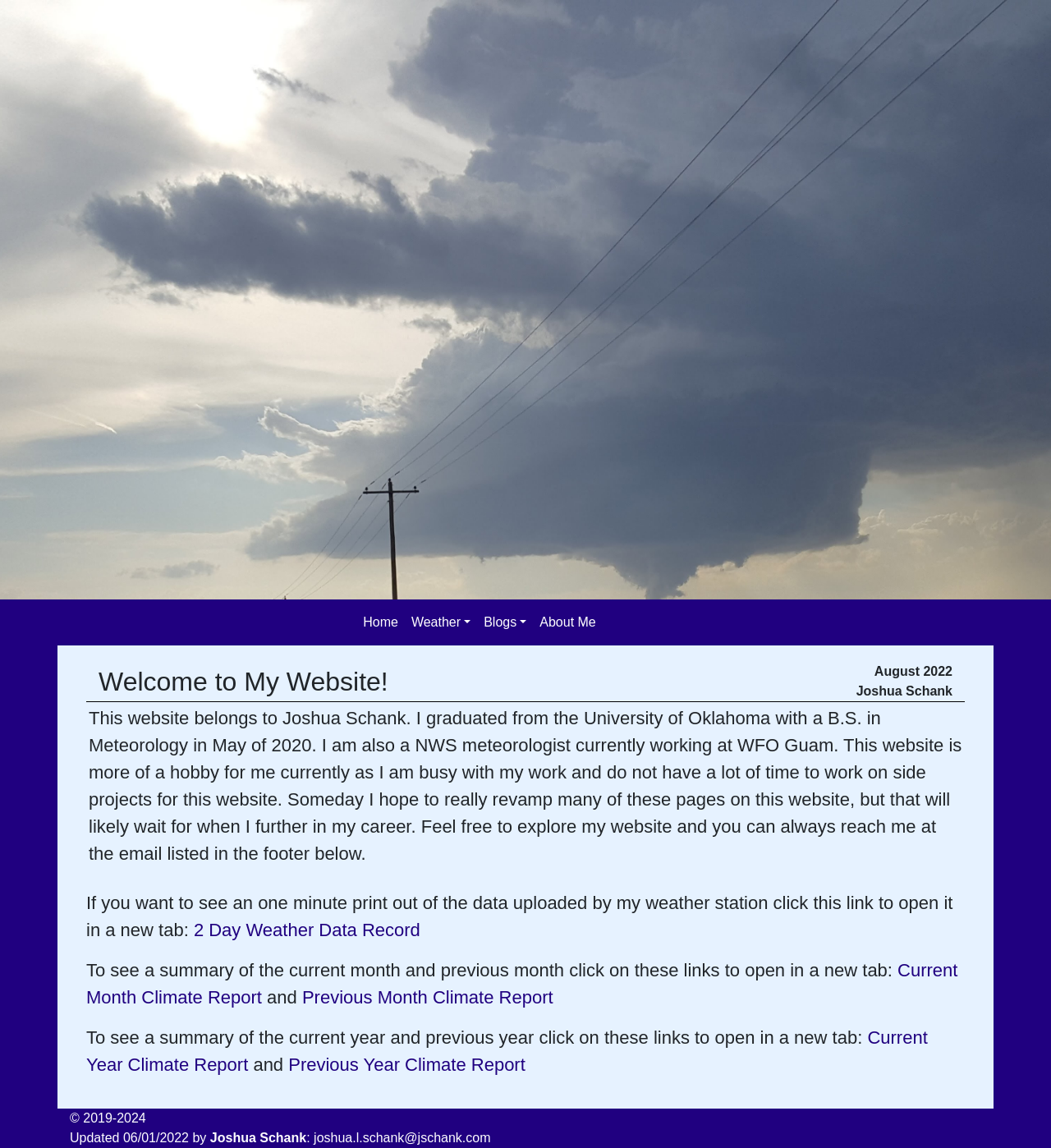Determine the bounding box coordinates of the region to click in order to accomplish the following instruction: "go to home page". Provide the coordinates as four float numbers between 0 and 1, specifically [left, top, right, bottom].

[0.339, 0.528, 0.385, 0.557]